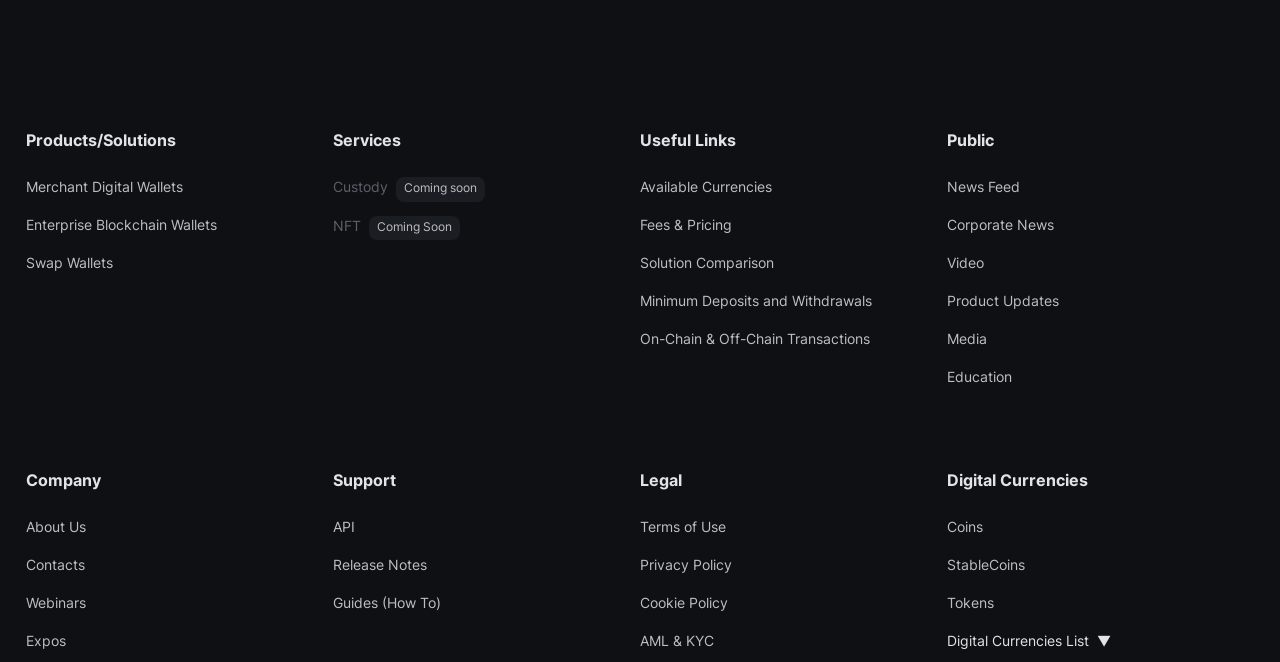Can you provide the bounding box coordinates for the element that should be clicked to implement the instruction: "Learn about Available Currencies"?

[0.5, 0.266, 0.603, 0.299]